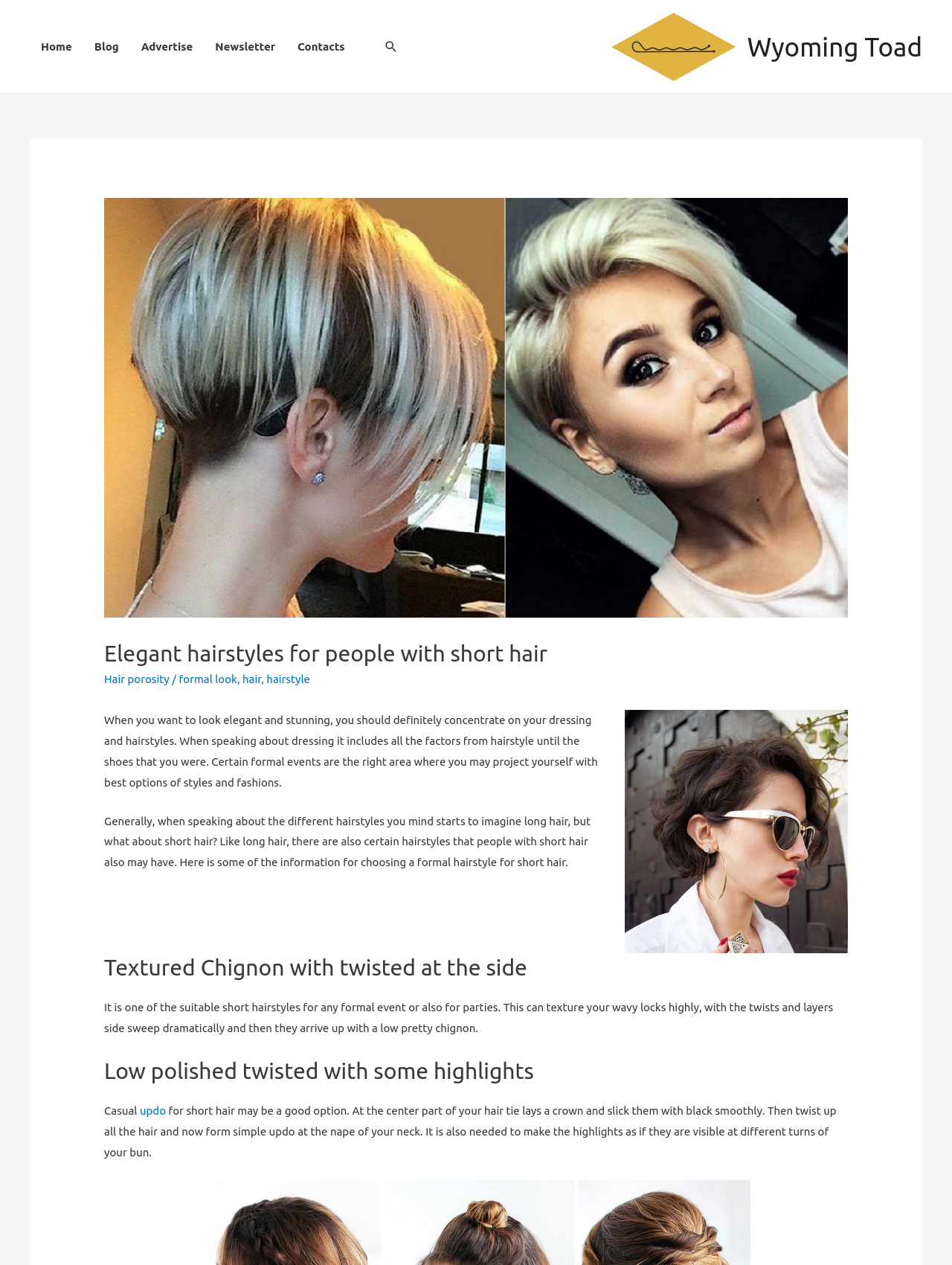Please determine the bounding box coordinates of the clickable area required to carry out the following instruction: "Learn about 'formal look'". The coordinates must be four float numbers between 0 and 1, represented as [left, top, right, bottom].

[0.188, 0.532, 0.249, 0.542]